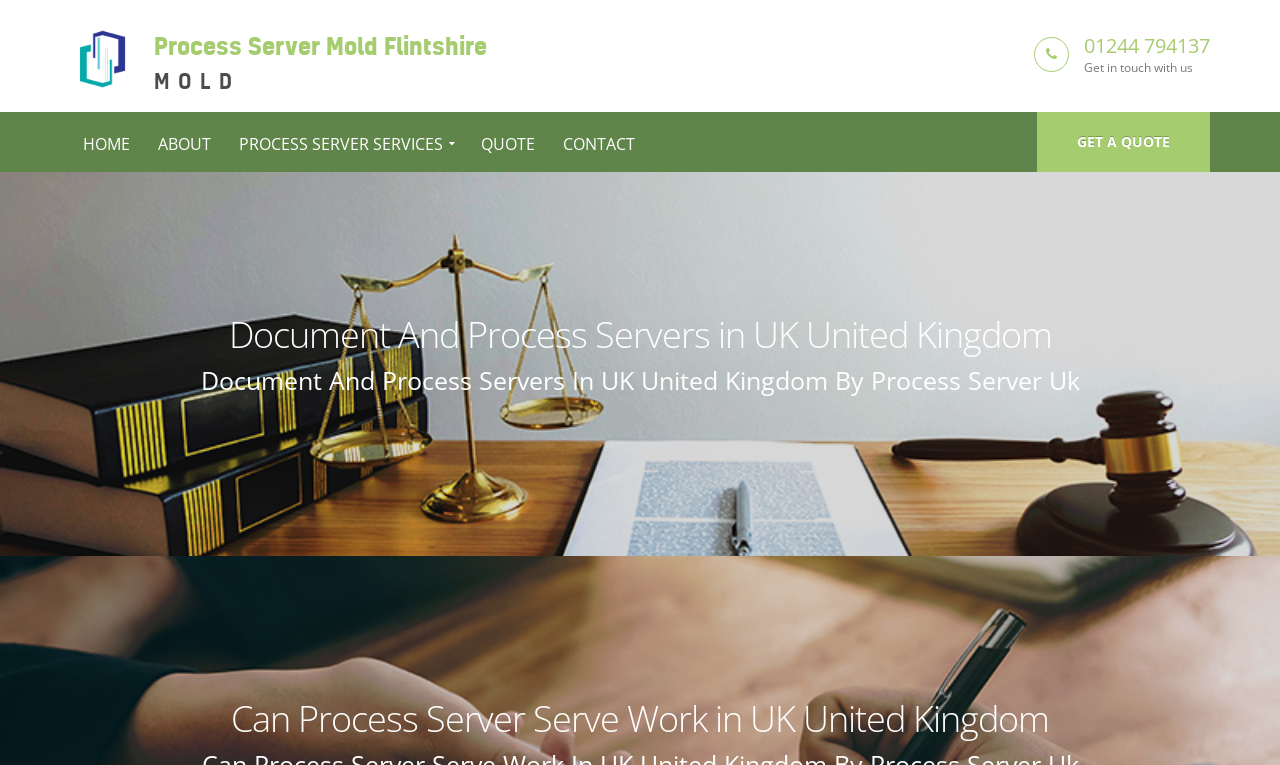Refer to the screenshot and give an in-depth answer to this question: What is the phone number to get in touch with Process Server Uk?

I found the phone number by looking at the top-right section of the webpage, where it says 'Get in touch with us' and provides the phone number '01244 794137'.